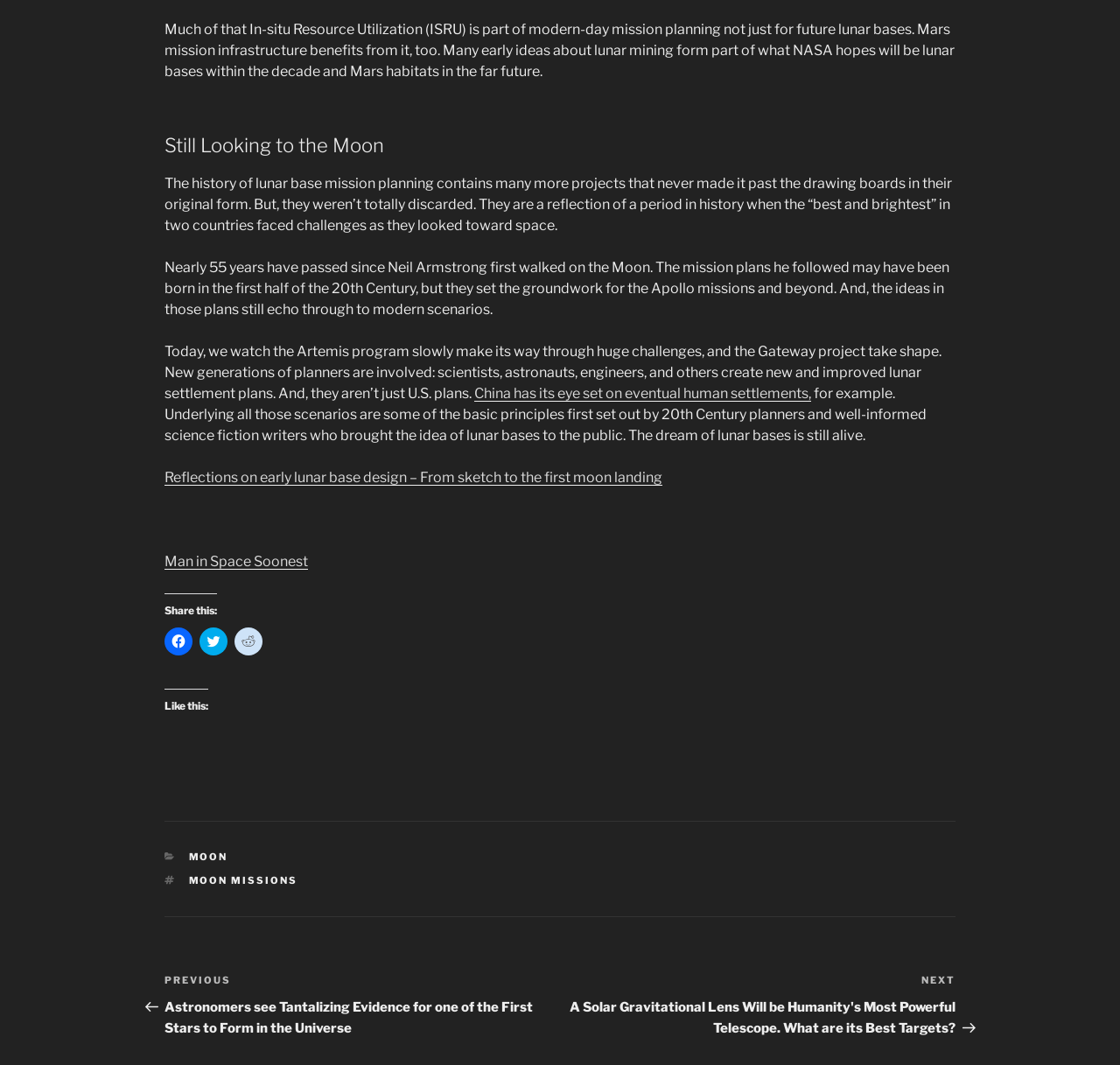Determine the bounding box coordinates of the element's region needed to click to follow the instruction: "Explore MOON MISSIONS". Provide these coordinates as four float numbers between 0 and 1, formatted as [left, top, right, bottom].

[0.168, 0.821, 0.266, 0.833]